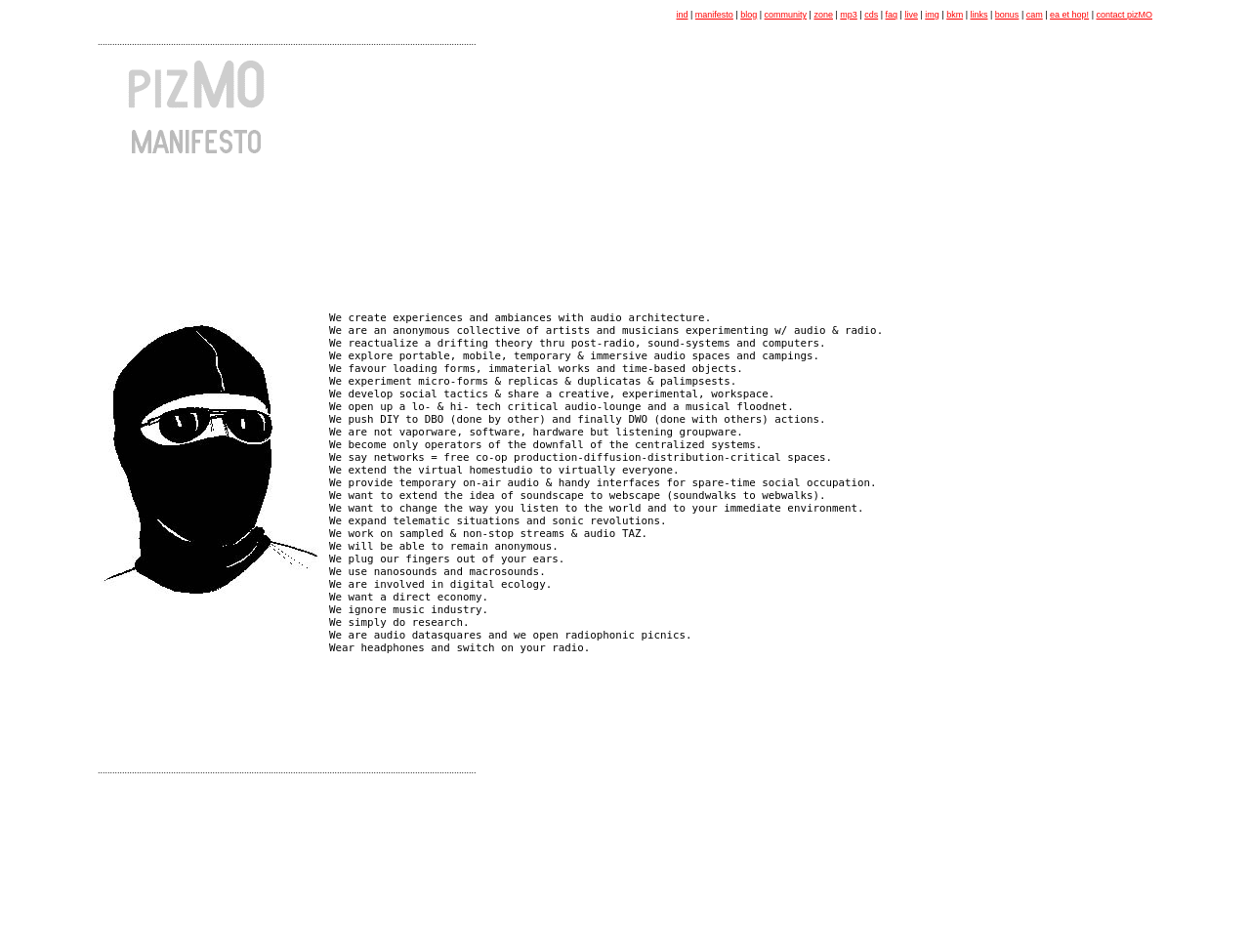Ascertain the bounding box coordinates for the UI element detailed here: "Previous Month". The coordinates should be provided as [left, top, right, bottom] with each value being a float between 0 and 1.

None